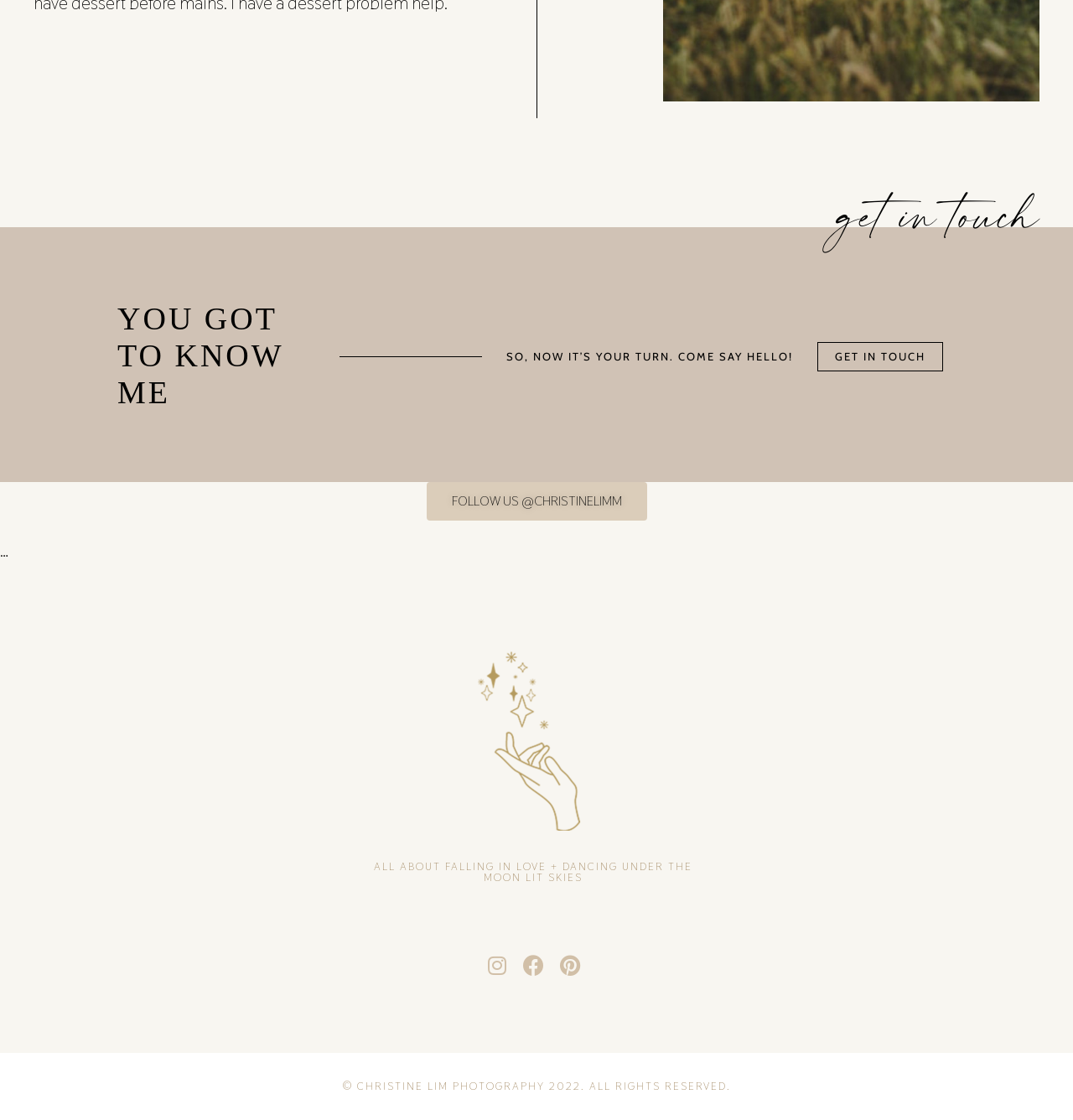Based on the element description: "Follow us @christinelimm", identify the bounding box coordinates for this UI element. The coordinates must be four float numbers between 0 and 1, listed as [left, top, right, bottom].

[0.397, 0.431, 0.603, 0.465]